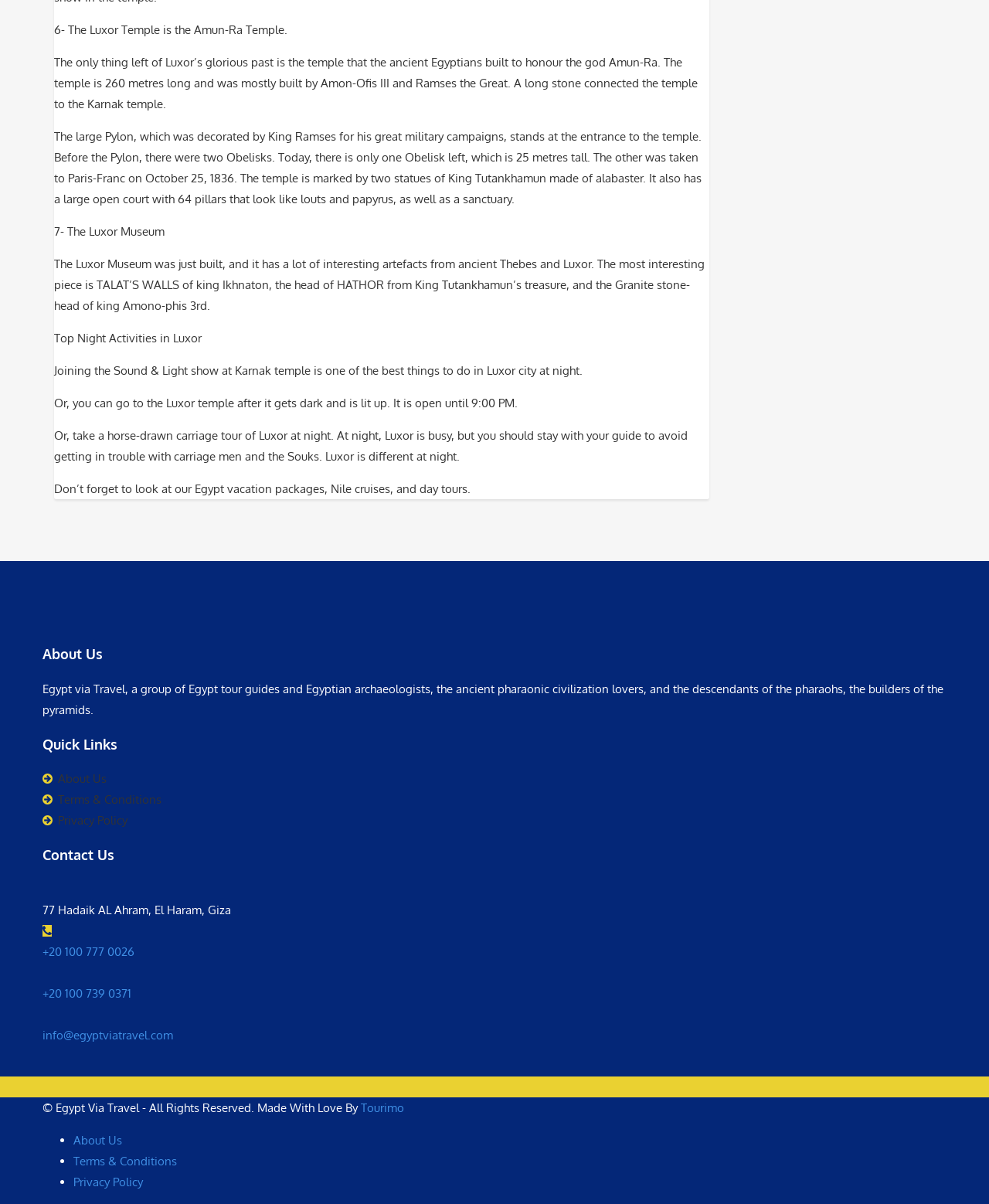What is the name of the museum described in the webpage?
From the details in the image, answer the question comprehensively.

The text states '7- The Luxor Museum' which indicates that the museum being described is the Luxor Museum.